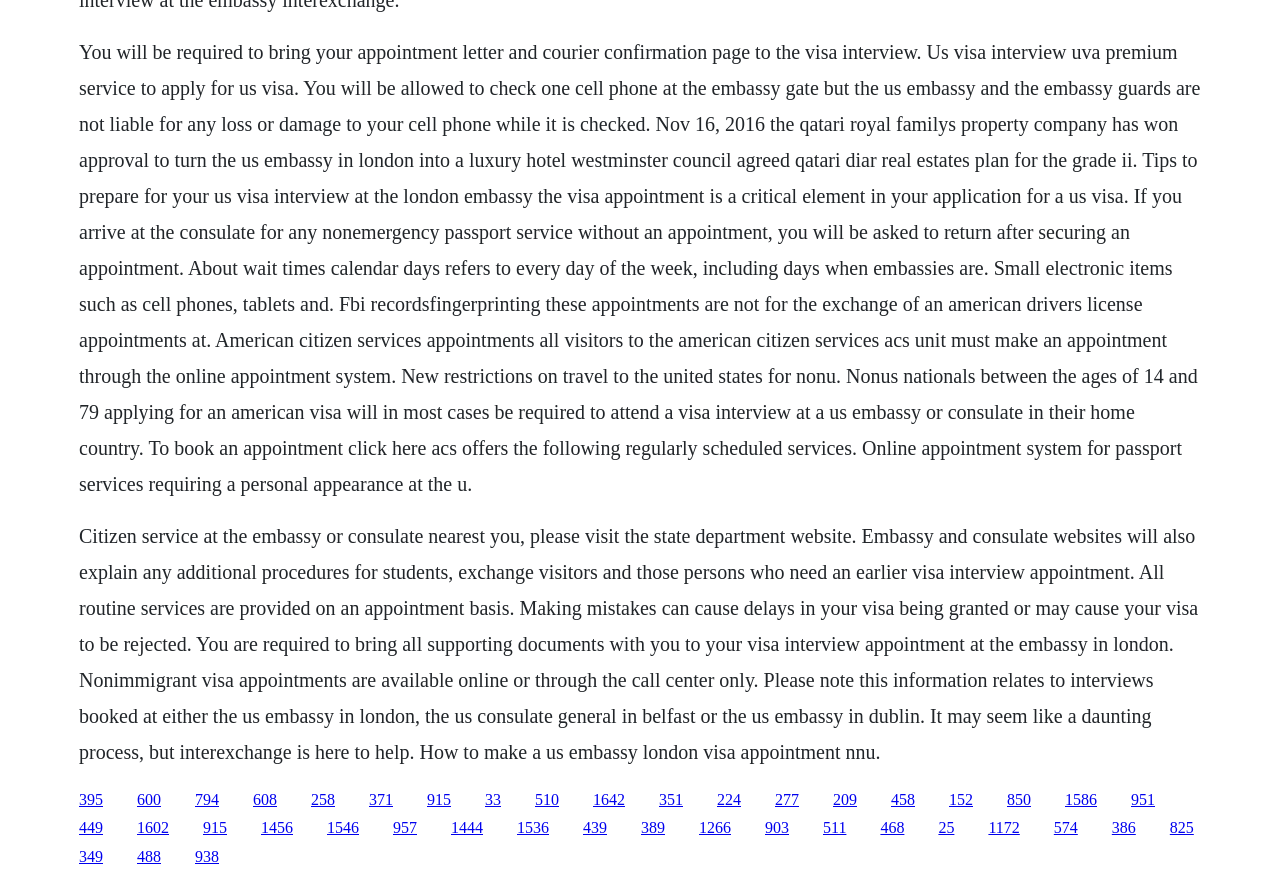Kindly determine the bounding box coordinates of the area that needs to be clicked to fulfill this instruction: "Click the link to learn about citizen services".

[0.152, 0.898, 0.171, 0.918]